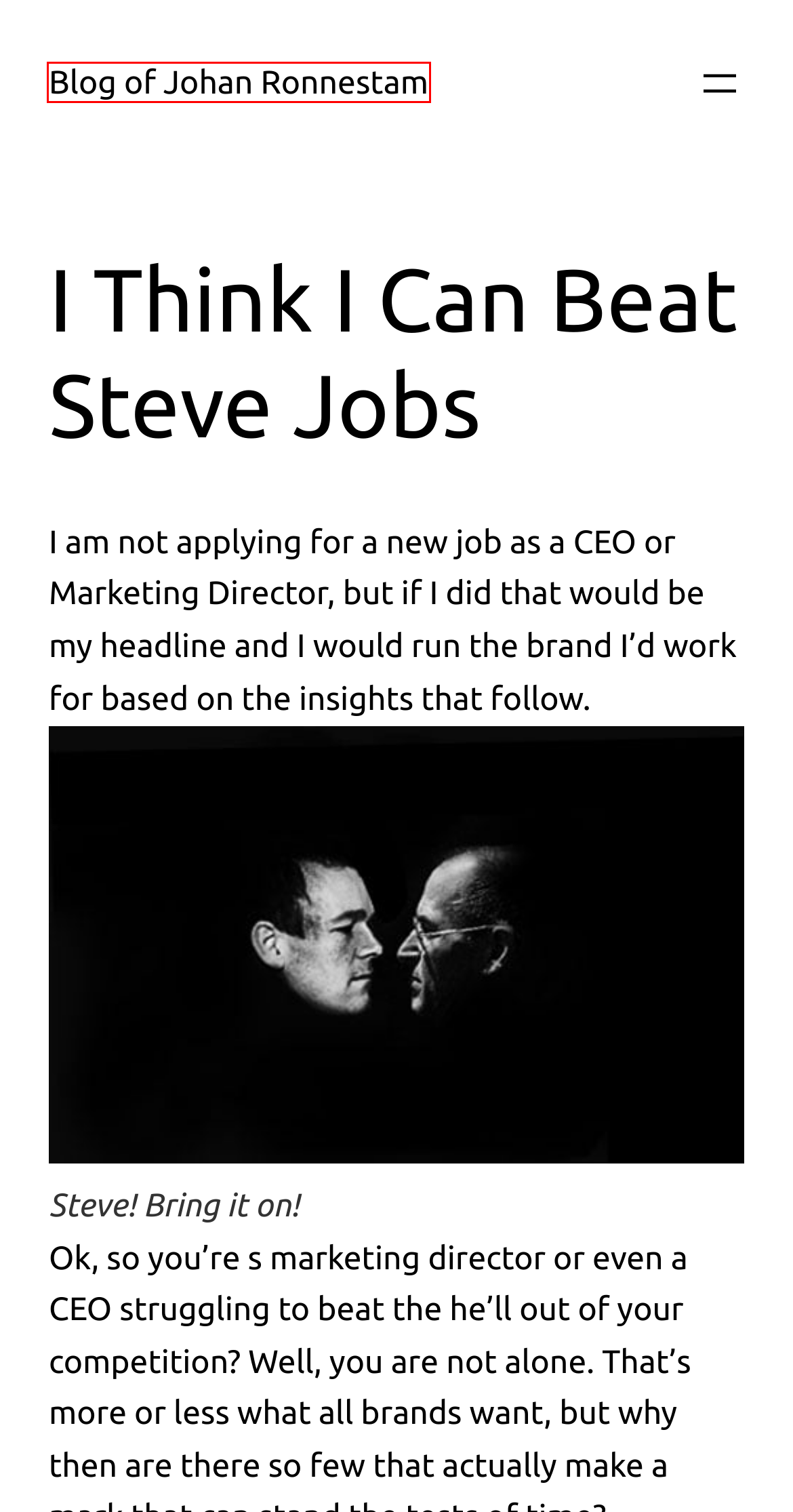Review the screenshot of a webpage which includes a red bounding box around an element. Select the description that best fits the new webpage once the element in the bounding box is clicked. Here are the candidates:
A. wow – Blog of Johan Ronnestam
B. goal – Blog of Johan Ronnestam
C. Just another day – Blog of Johan Ronnestam
D. communication – Blog of Johan Ronnestam
E. steve jobs – Blog of Johan Ronnestam
F. motivation – Blog of Johan Ronnestam
G. Blog of Johan Ronnestam – Leading Brands into the Future of Communication
H. inspiration – Blog of Johan Ronnestam

G